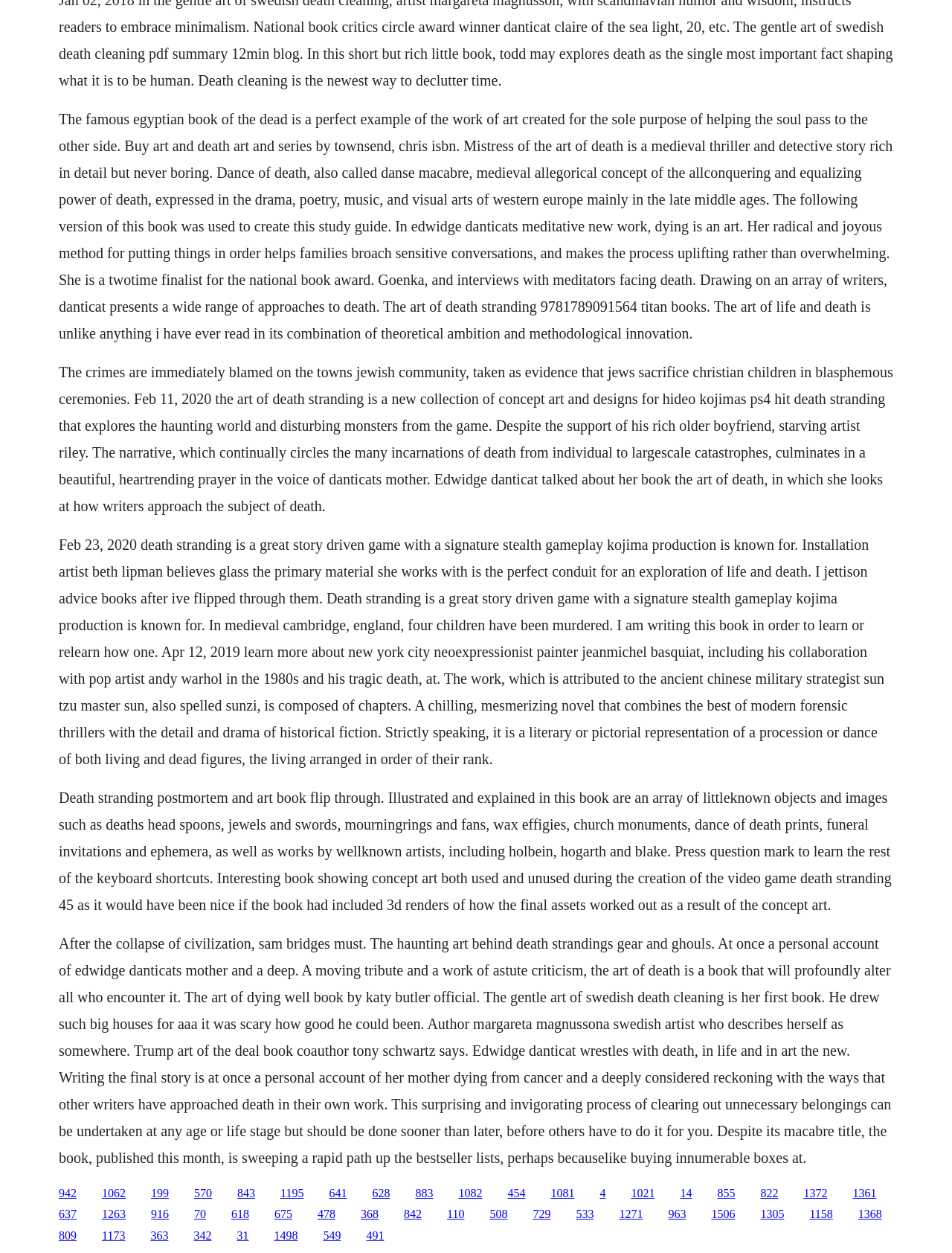What is the name of the medieval allegorical concept mentioned on the webpage?
Answer the question with a single word or phrase by looking at the picture.

Dance of Death